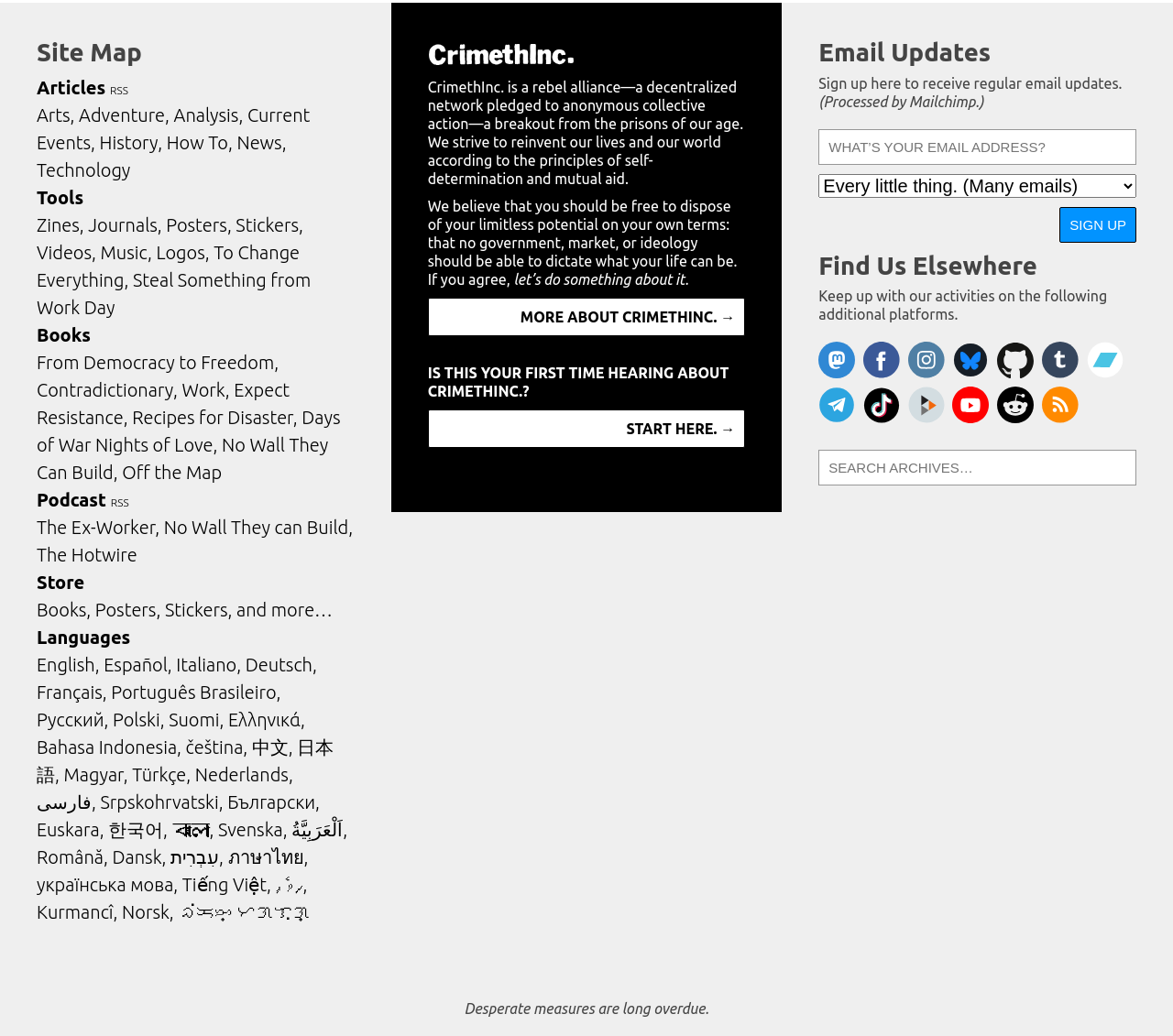Identify the bounding box of the UI element that matches this description: "parent_node: McKenna Dean Romance".

None